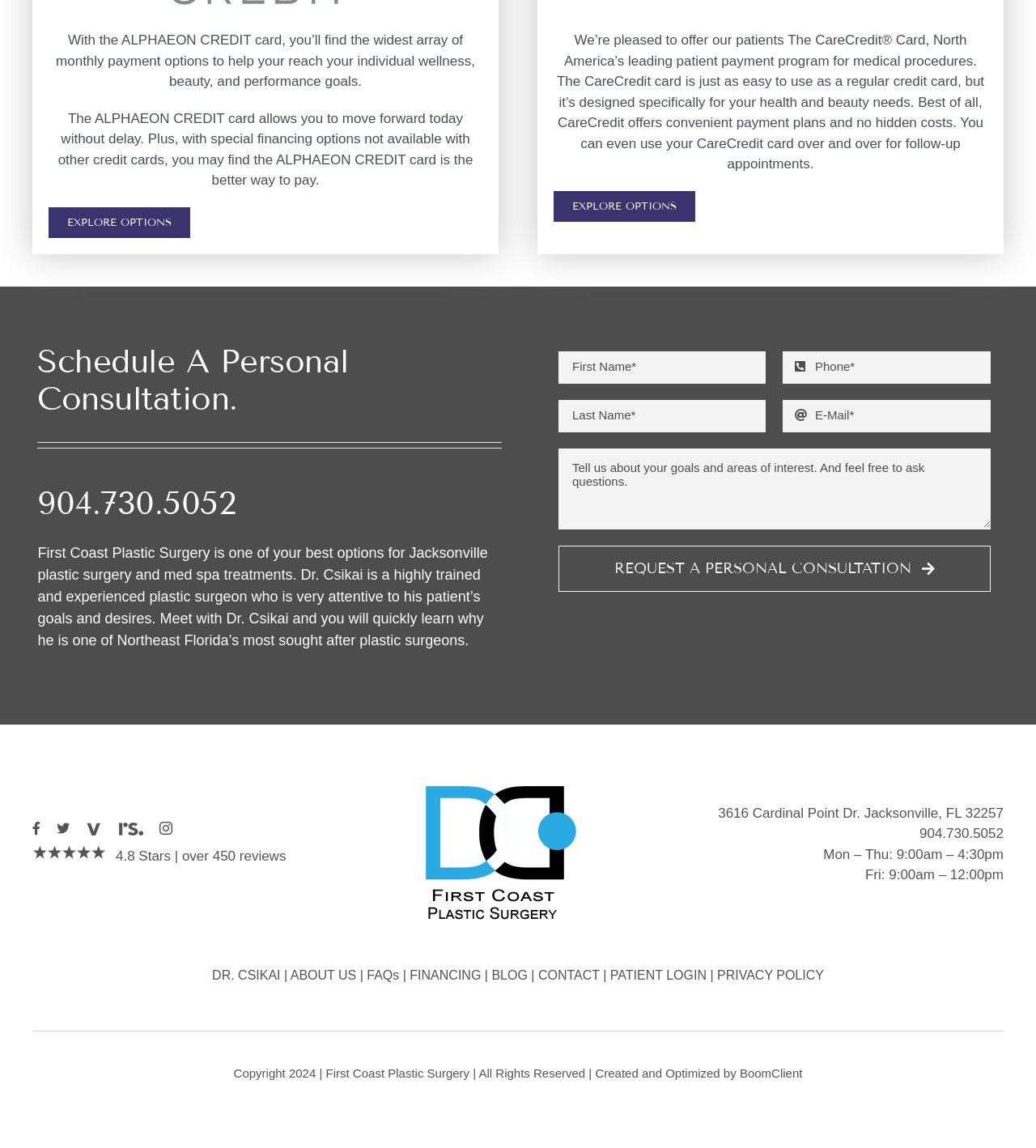Given the element description BLOG, predict the bounding box coordinates for the UI element in the webpage screenshot. The format should be (top-left x, top-left y, bottom-right x, bottom-right y), and the values should be between 0 and 1.

[0.475, 0.843, 0.509, 0.855]